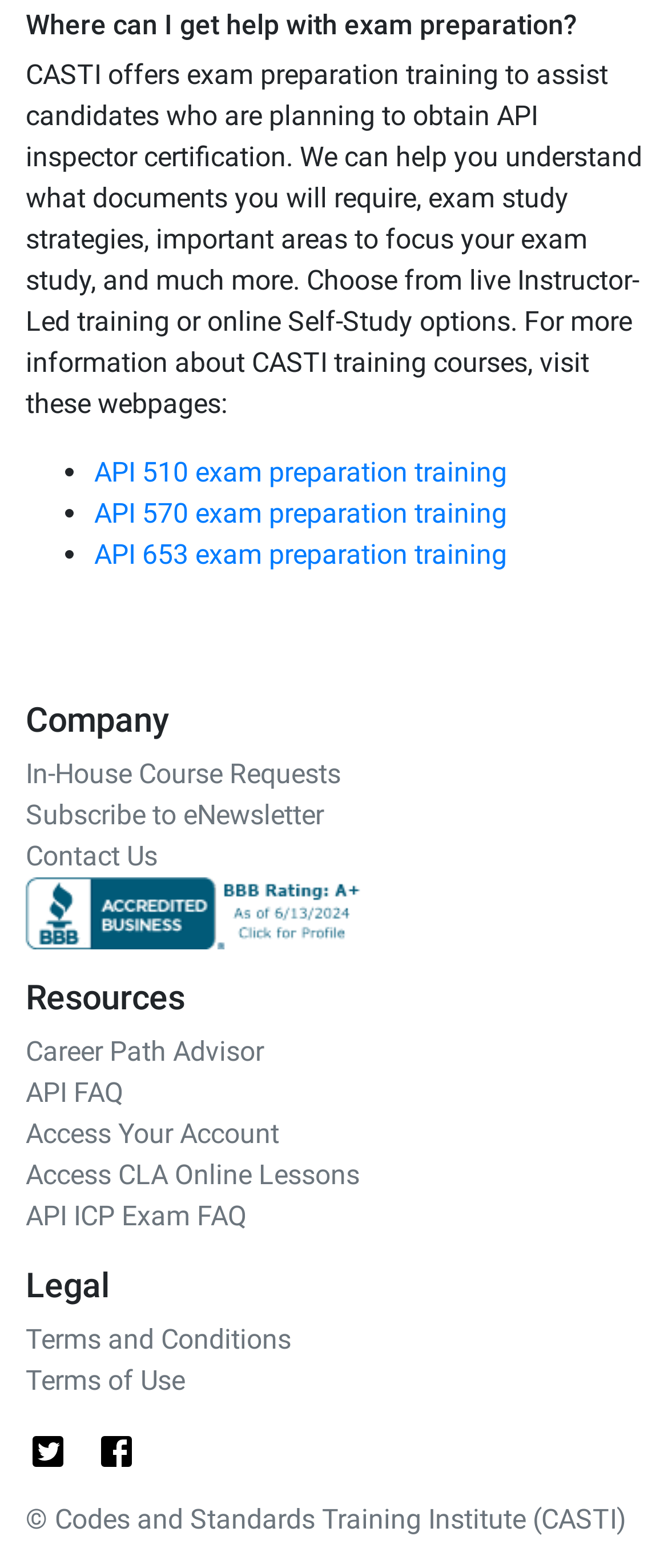How many exam preparation training options are listed?
Based on the image, provide your answer in one word or phrase.

3